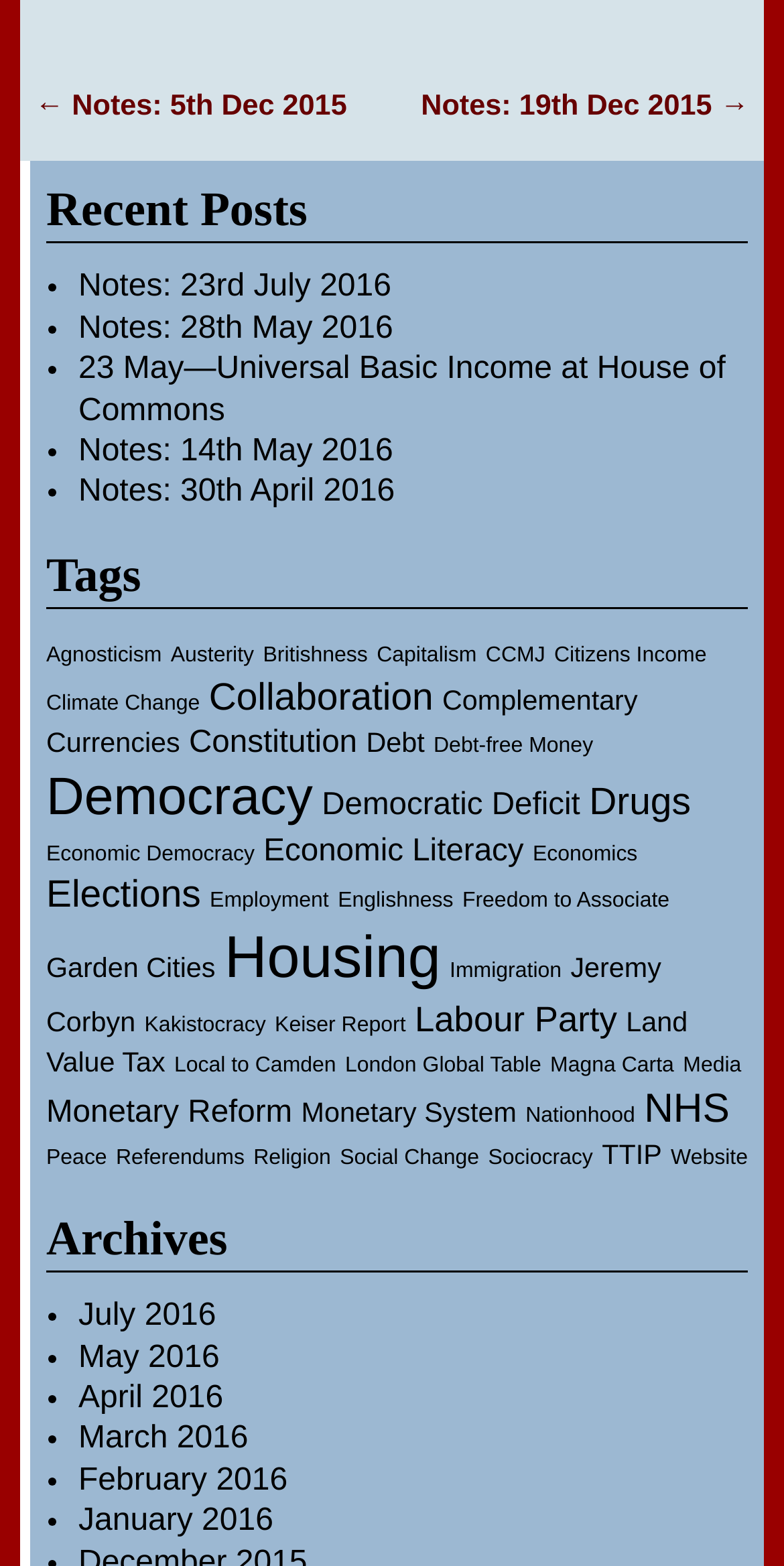Locate the coordinates of the bounding box for the clickable region that fulfills this instruction: "Click on the 'Notes: 23rd July 2016' link".

[0.1, 0.173, 0.499, 0.194]